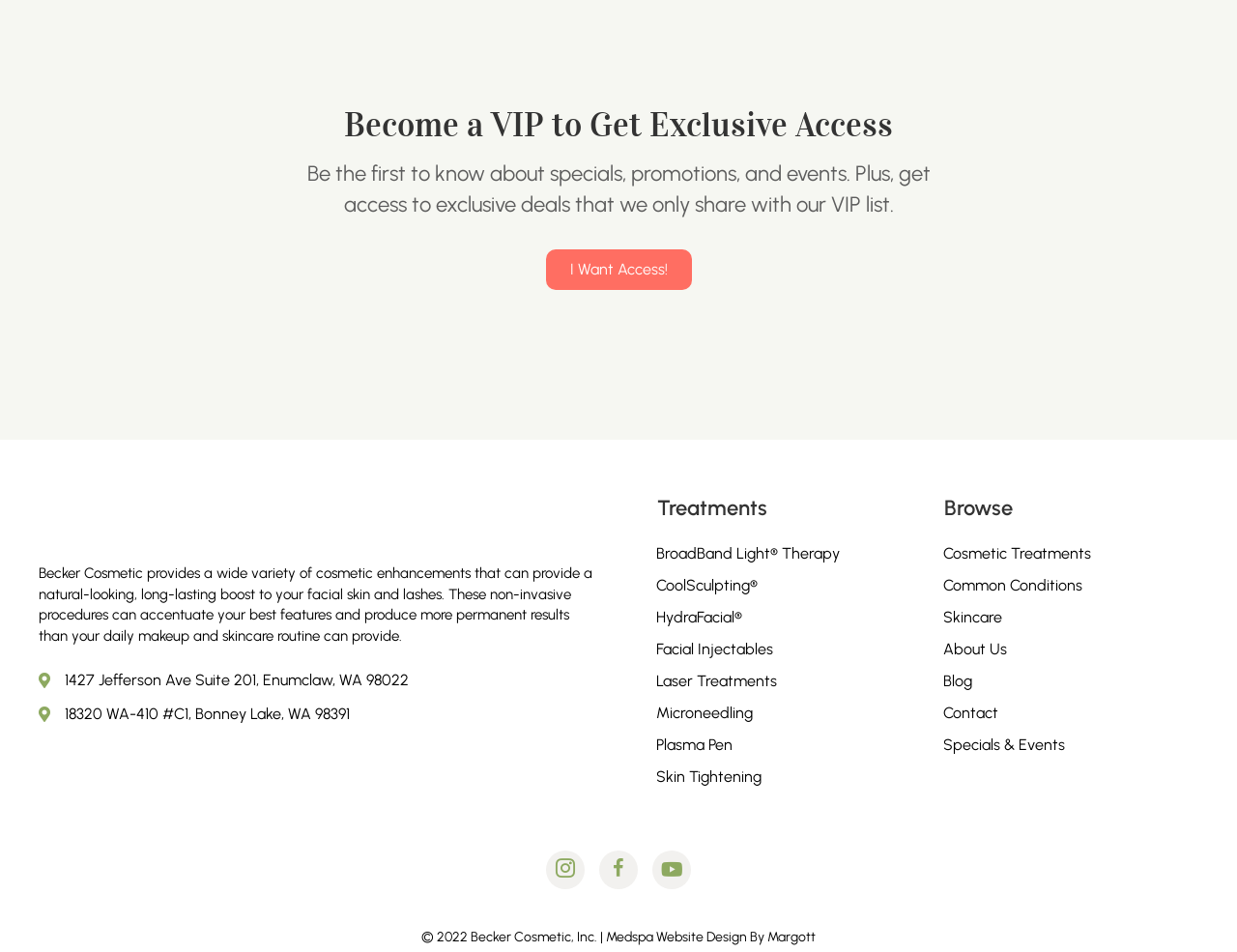For the element described, predict the bounding box coordinates as (top-left x, top-left y, bottom-right x, bottom-right y). All values should be between 0 and 1. Element description: alt="QueenSq-FullColour" title="QueenSq-FullColour"

None